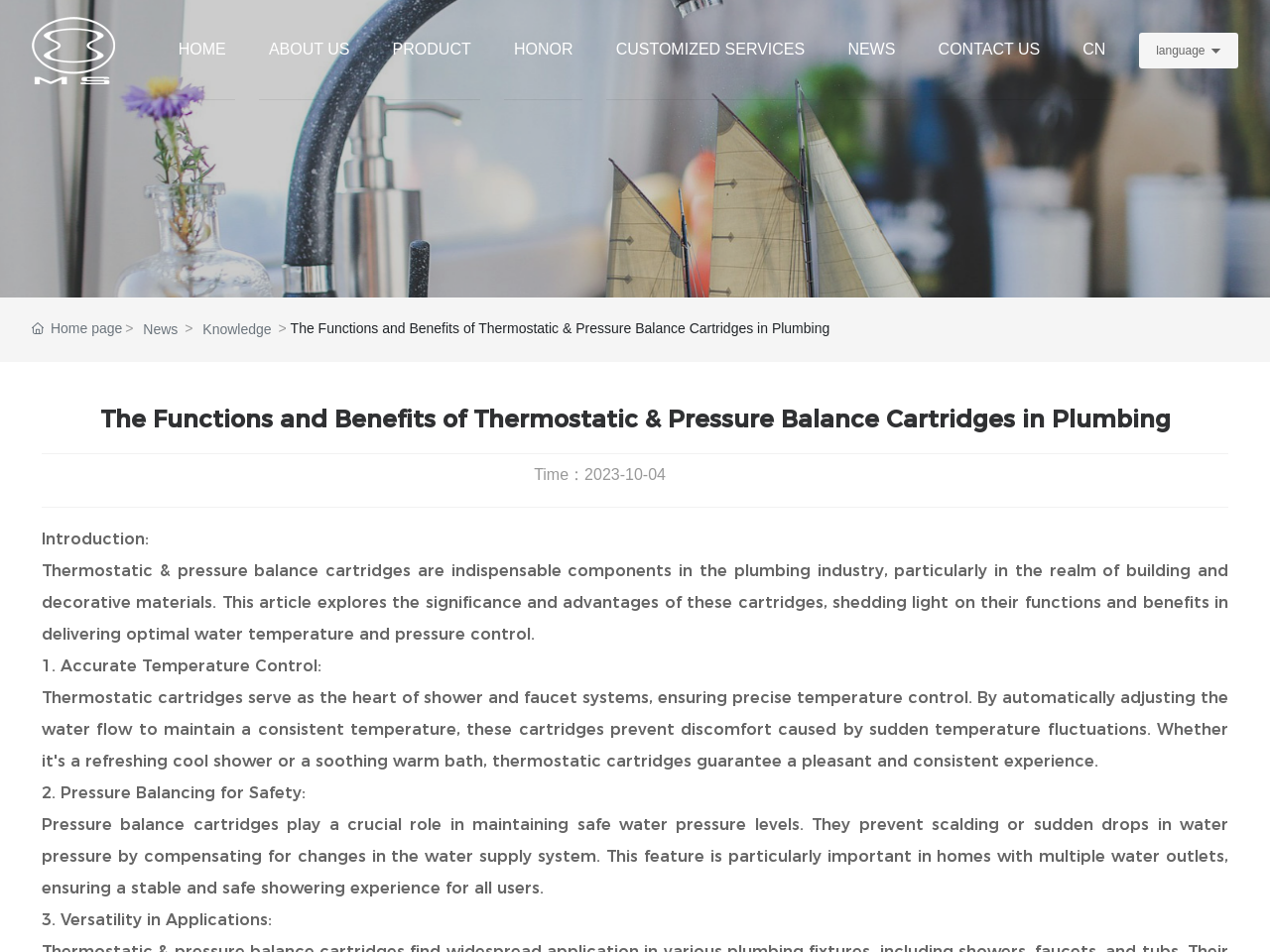Please locate the bounding box coordinates of the element's region that needs to be clicked to follow the instruction: "Click the language dropdown". The bounding box coordinates should be provided as four float numbers between 0 and 1, i.e., [left, top, right, bottom].

[0.91, 0.045, 0.949, 0.06]